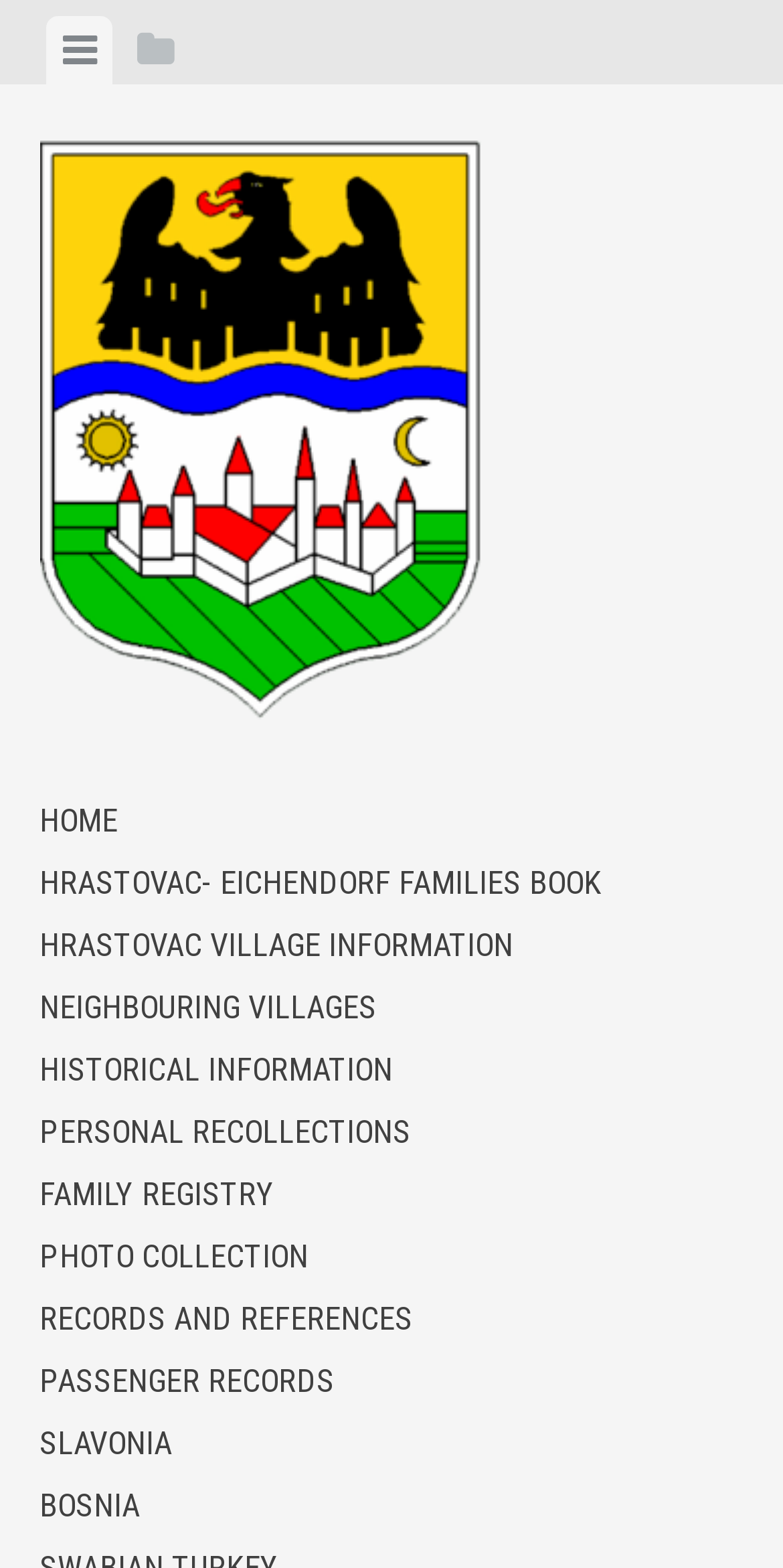Reply to the question with a single word or phrase:
How many tabs are available in the menu?

2